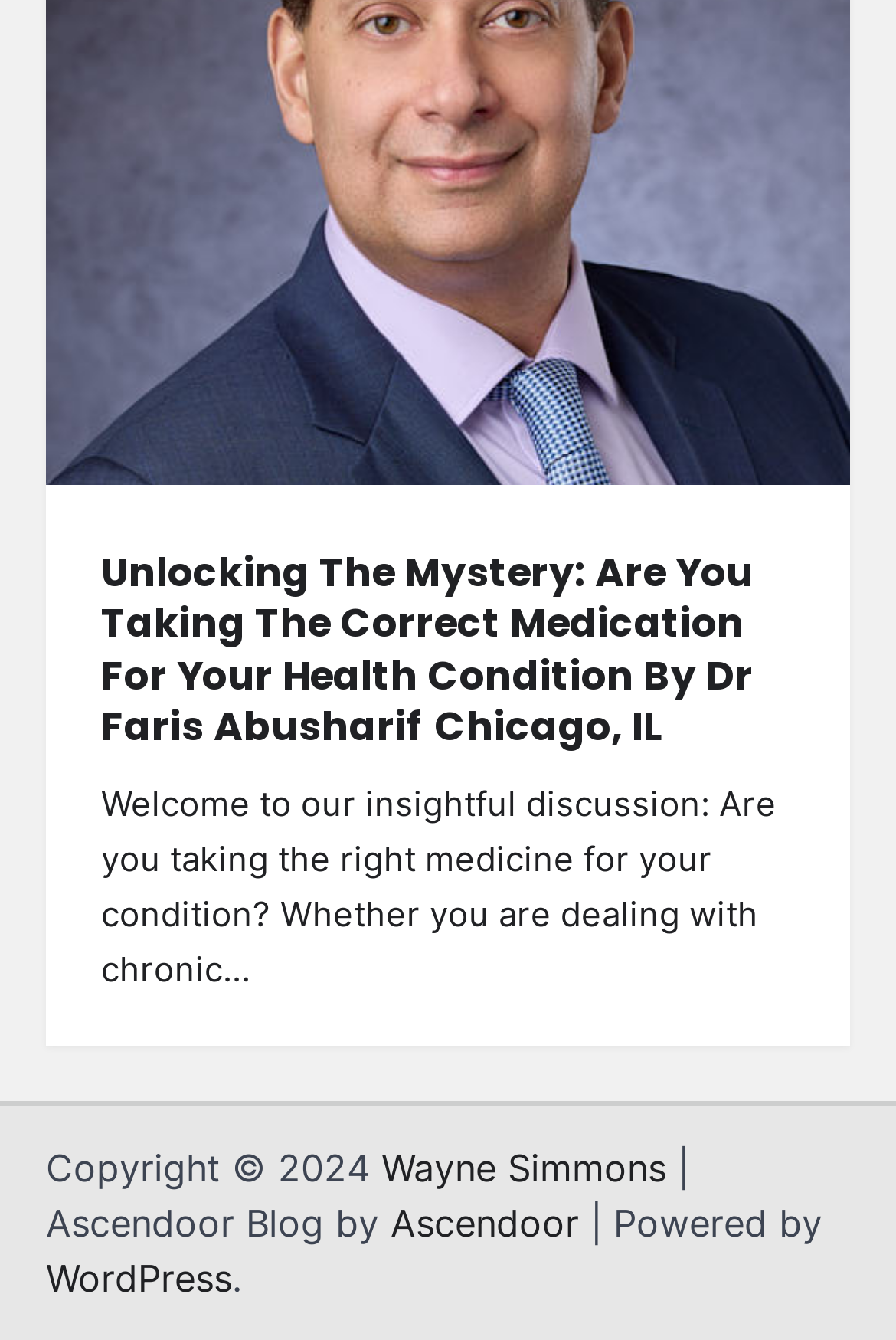Give a short answer to this question using one word or a phrase:
What is the location of the author?

Chicago, IL